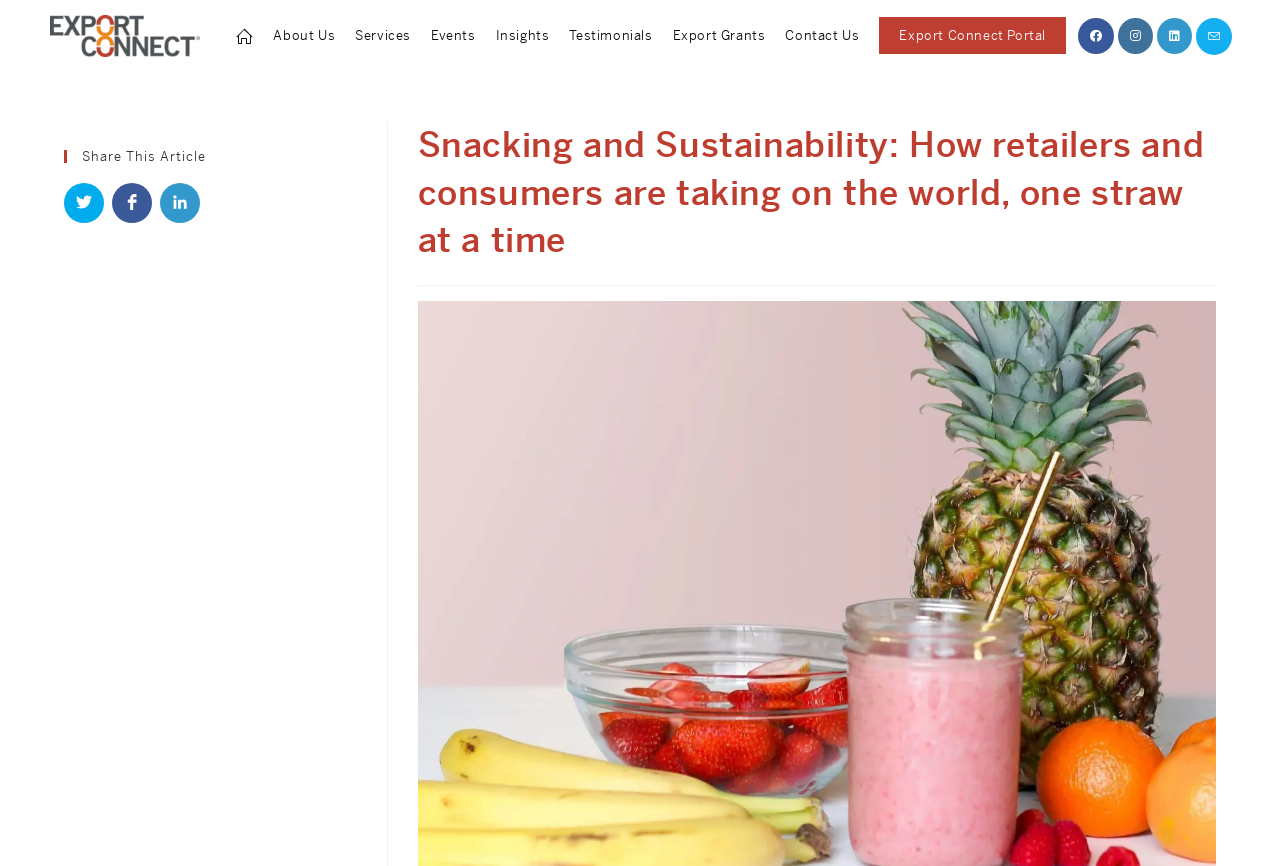Generate a thorough description of the webpage.

The webpage is about "Snacking and Sustainability: How retailers and consumers are taking on the world, one straw at a time" and appears to be an article or blog post. At the top left, there is a logo of "Export Connect" with a link to the website. Below the logo, there is a navigation menu with links to various pages, including "About Us", "Services", "Events", "Insights", "Testimonials", "Export Grants", "Contact Us", and "Export Connect Portal".

On the top right, there are social media links to Facebook, Instagram, LinkedIn, and an email link. The main heading of the article is centered at the top, with a large font size. 

To the right of the main heading, there is a sidebar with a heading "Share This Article" and links to share the article on Twitter, Facebook, and LinkedIn, each accompanied by a small icon. 

The rest of the webpage is likely to contain the article's content, but the accessibility tree does not provide the text of the article.